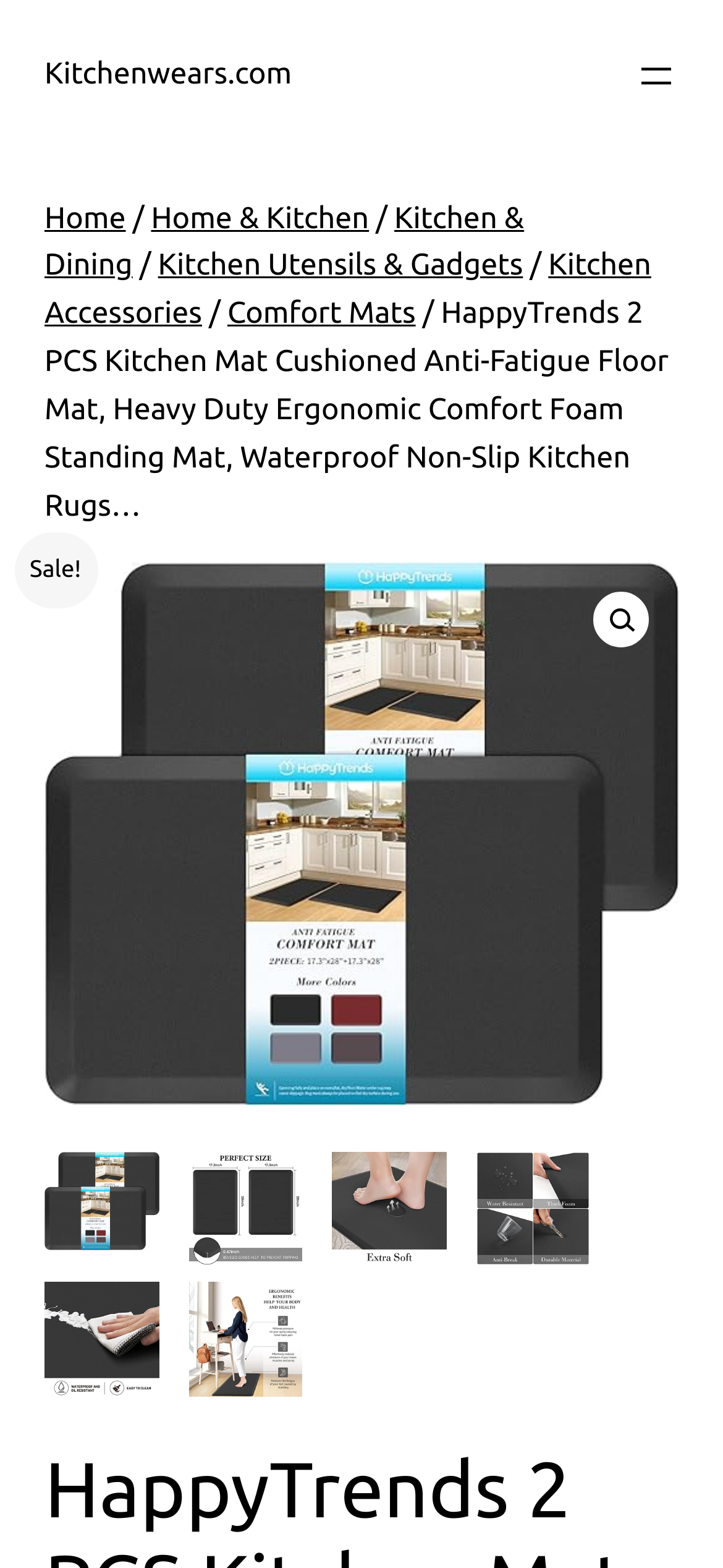Please locate the clickable area by providing the bounding box coordinates to follow this instruction: "Go to the 'Home & Kitchen' page".

[0.209, 0.128, 0.51, 0.15]